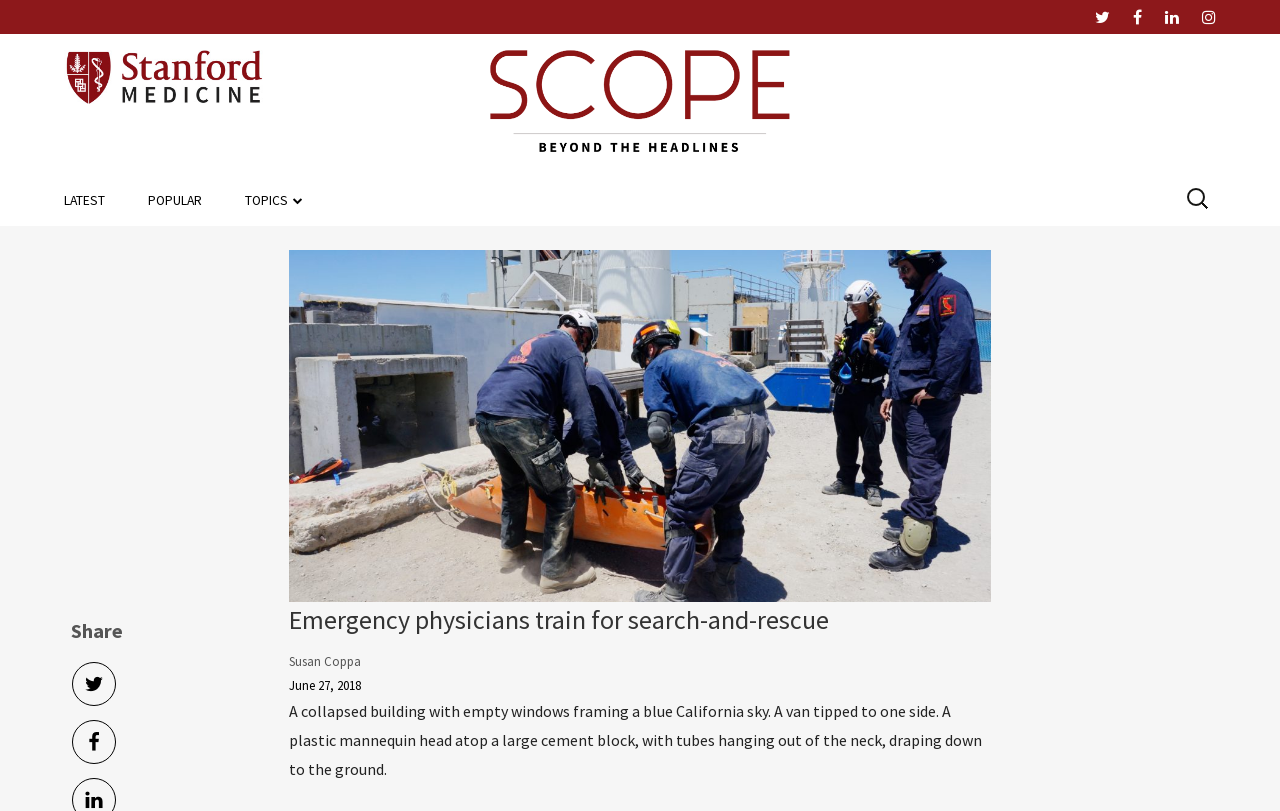Please identify the bounding box coordinates of the clickable area that will allow you to execute the instruction: "Share the article on Twitter".

[0.855, 0.0, 0.867, 0.042]